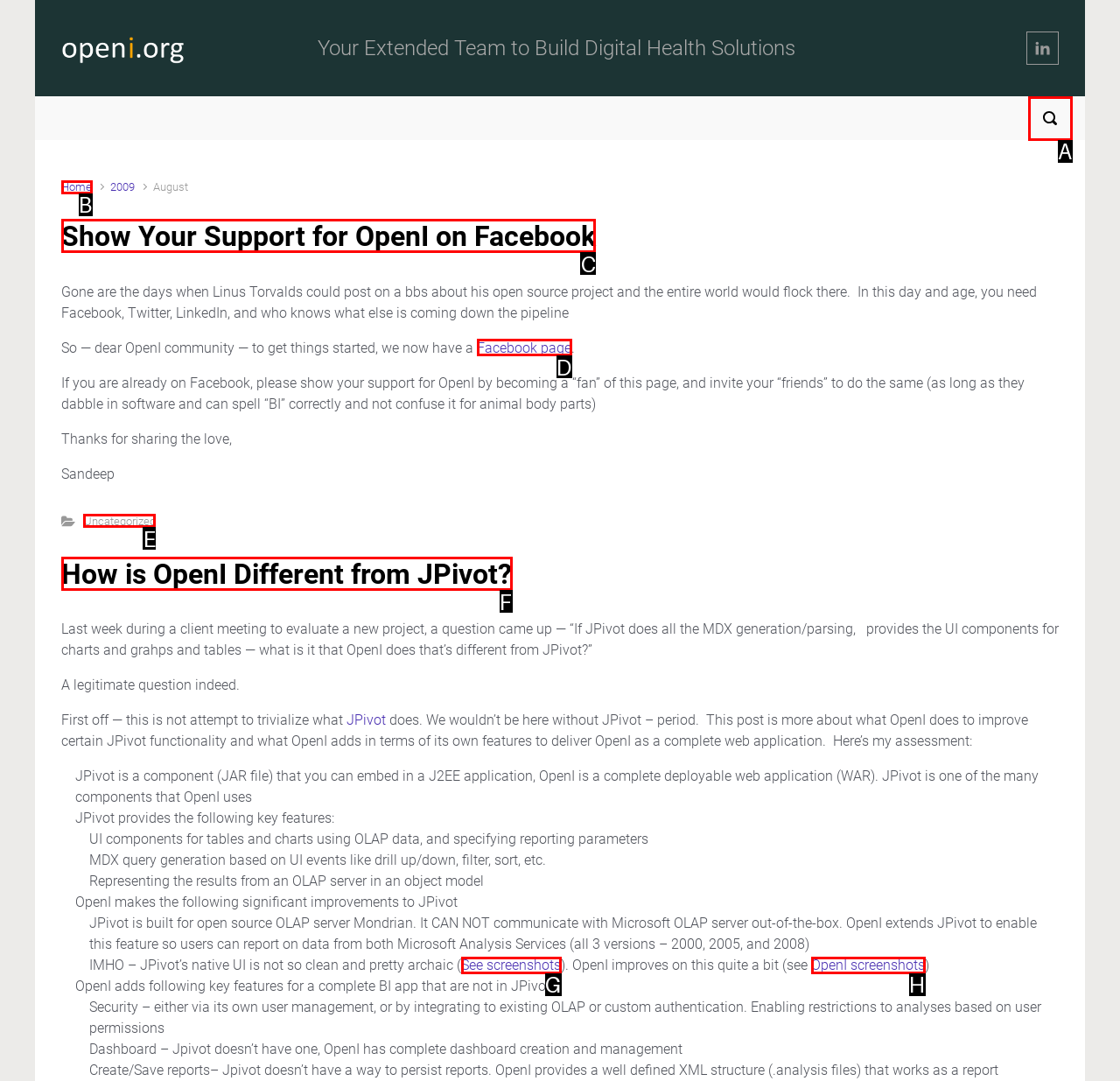Identify which HTML element should be clicked to fulfill this instruction: Show your support for OpenI on Facebook Reply with the correct option's letter.

C